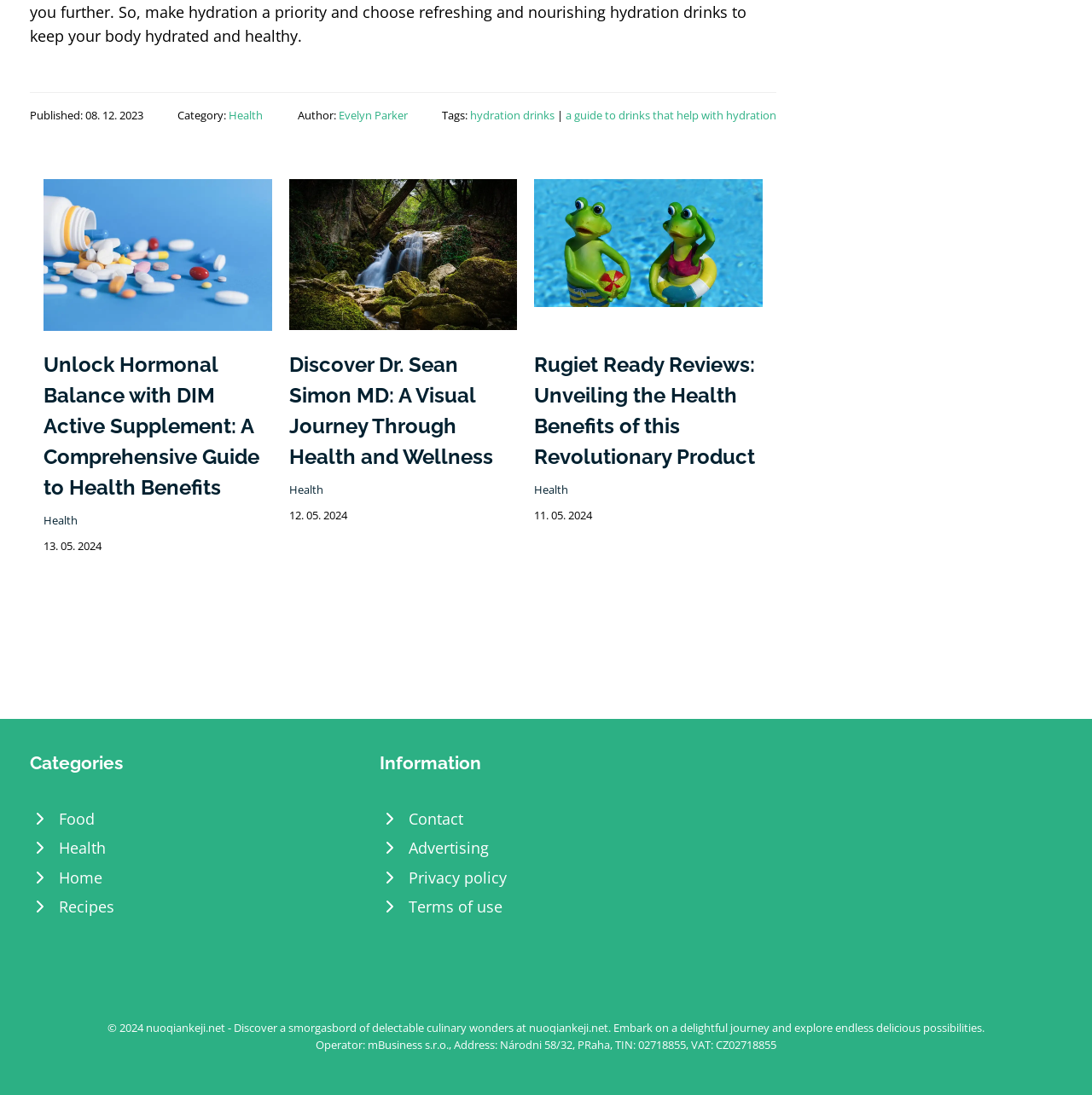Using the given element description, provide the bounding box coordinates (top-left x, top-left y, bottom-right x, bottom-right y) for the corresponding UI element in the screenshot: Health

[0.489, 0.44, 0.521, 0.454]